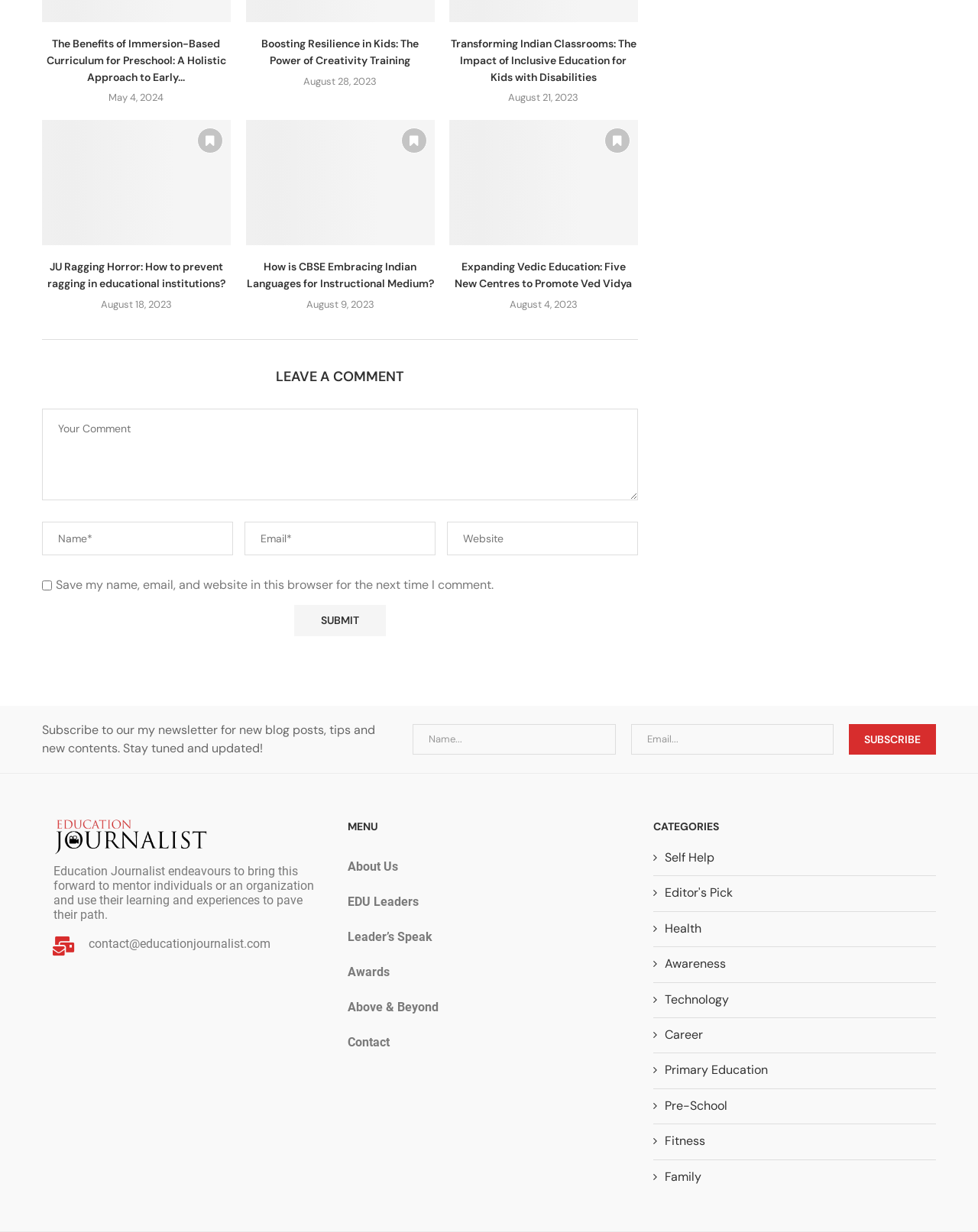Locate and provide the bounding box coordinates for the HTML element that matches this description: "value="Subscribe"".

[0.868, 0.588, 0.957, 0.613]